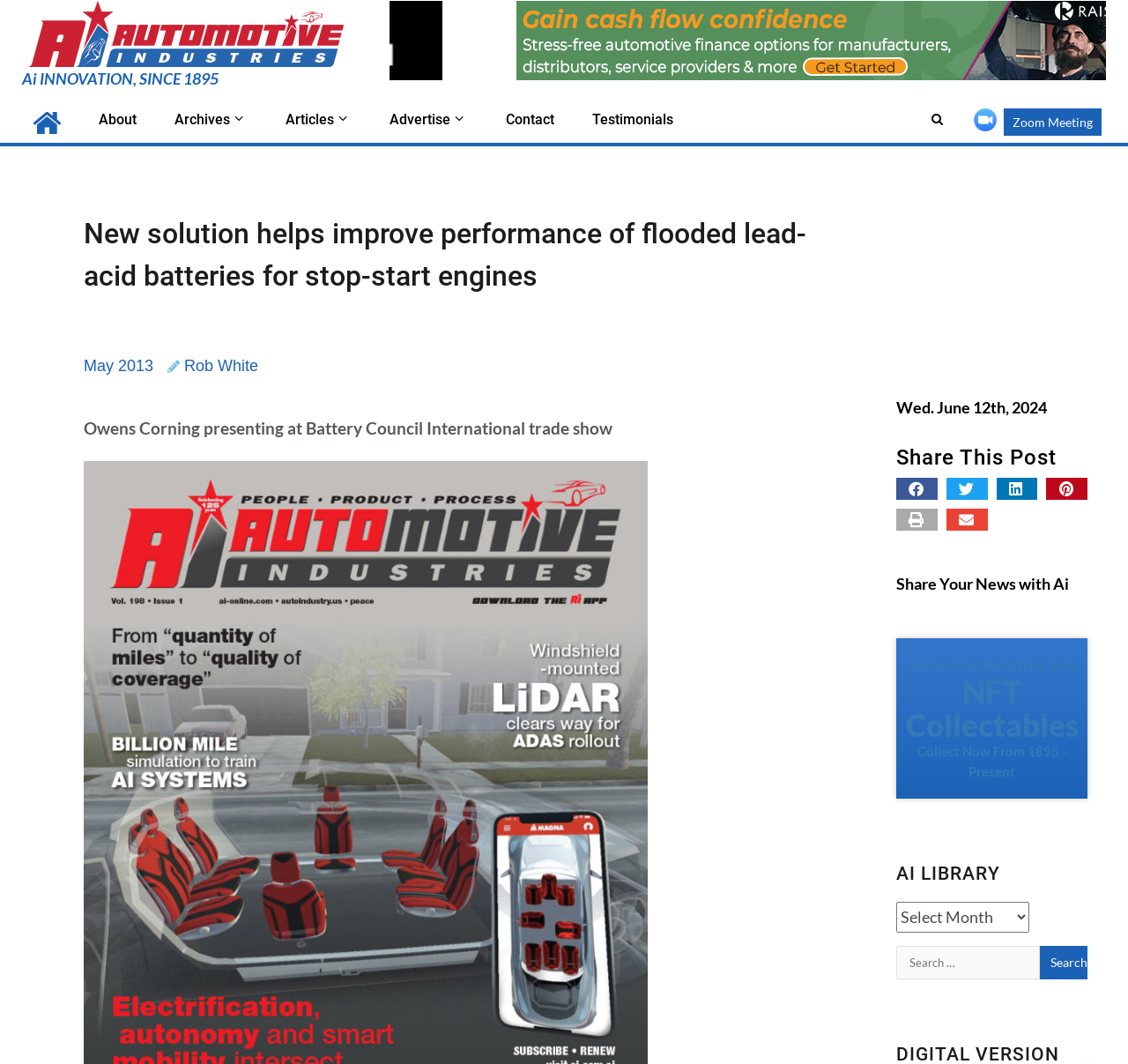What is the company presenting at the Battery Council International trade show?
Please give a detailed and thorough answer to the question, covering all relevant points.

I found the answer by looking at the static text element with the content 'Owens Corning presenting at Battery Council International trade show' which is located at the coordinates [0.074, 0.393, 0.543, 0.412]. This text is likely to be a summary or a description of the event or article being presented.